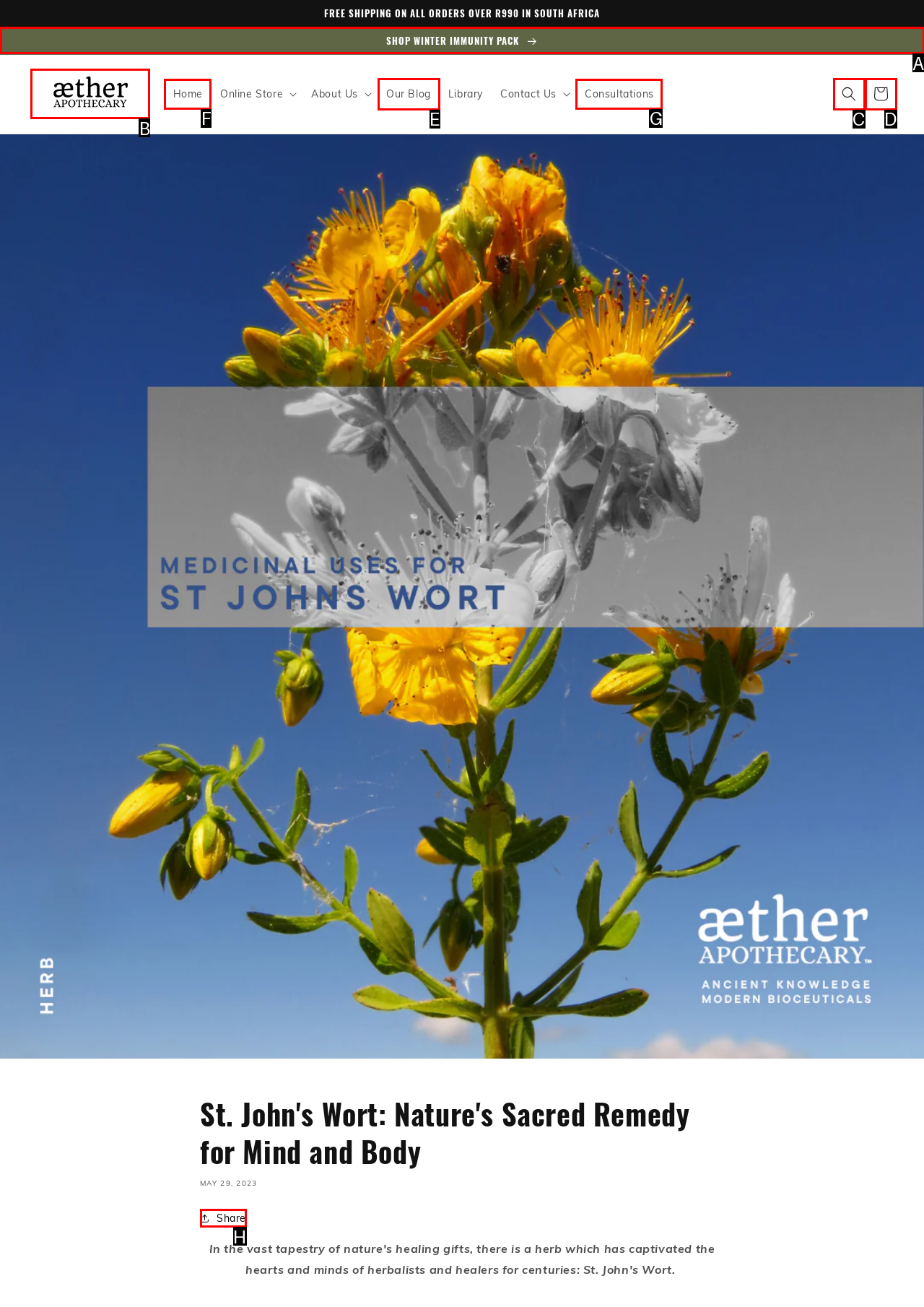Point out the specific HTML element to click to complete this task: read the blog Reply with the letter of the chosen option.

E